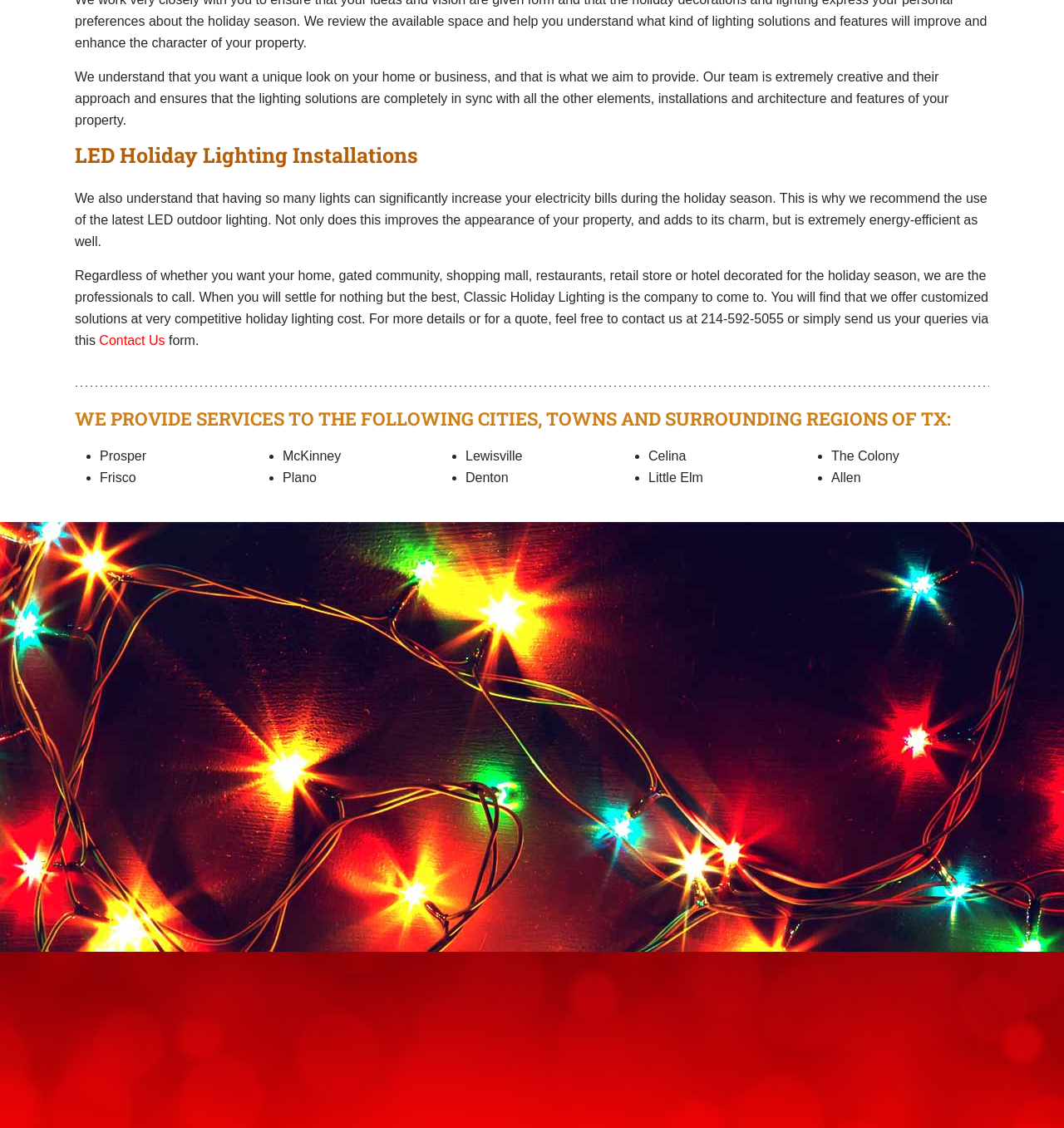Given the element description Lewisville, specify the bounding box coordinates of the corresponding UI element in the format (top-left x, top-left y, bottom-right x, bottom-right y). All values must be between 0 and 1.

[0.438, 0.398, 0.491, 0.41]